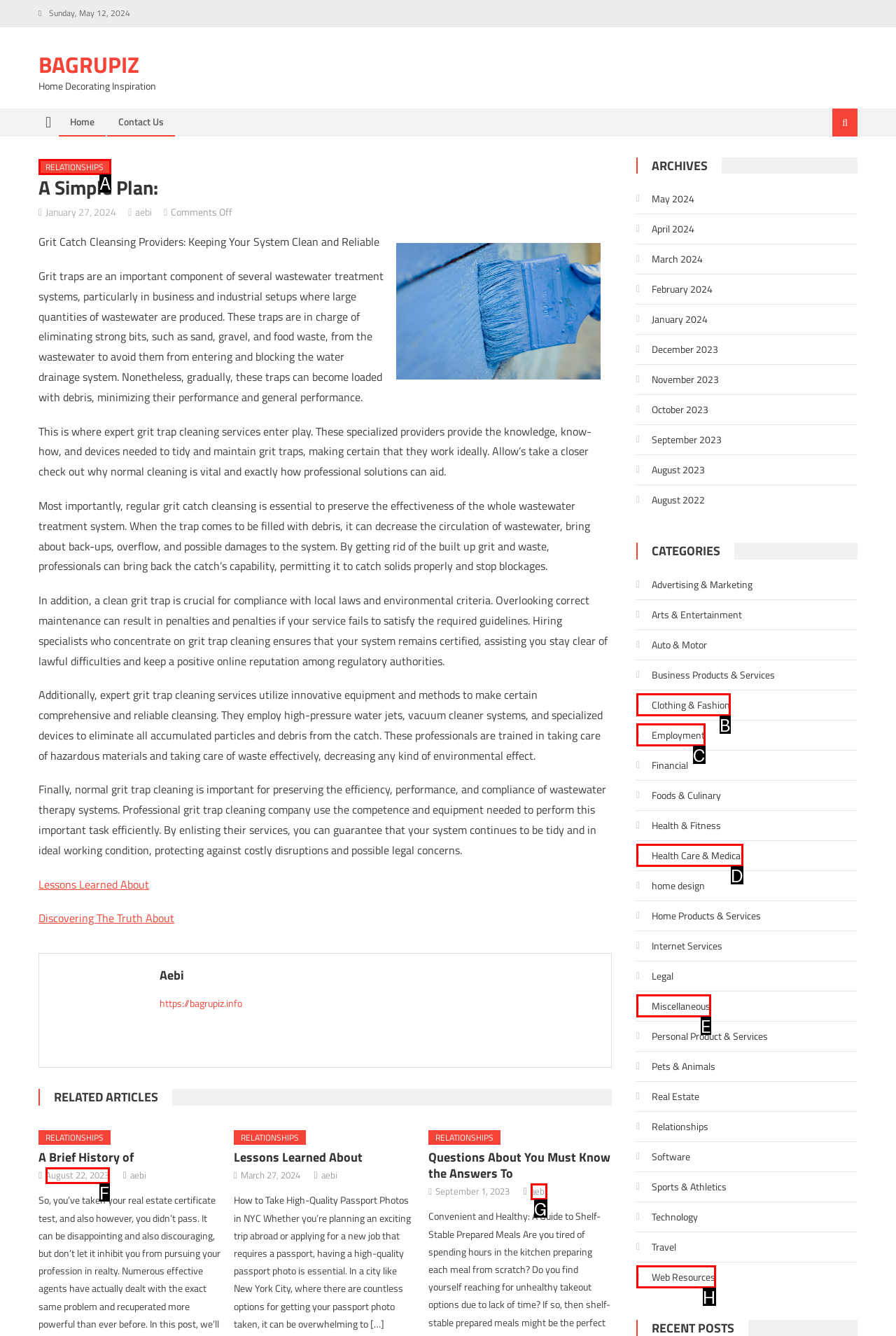Find the option that best fits the description: Made in Laos. Answer with the letter of the option.

None